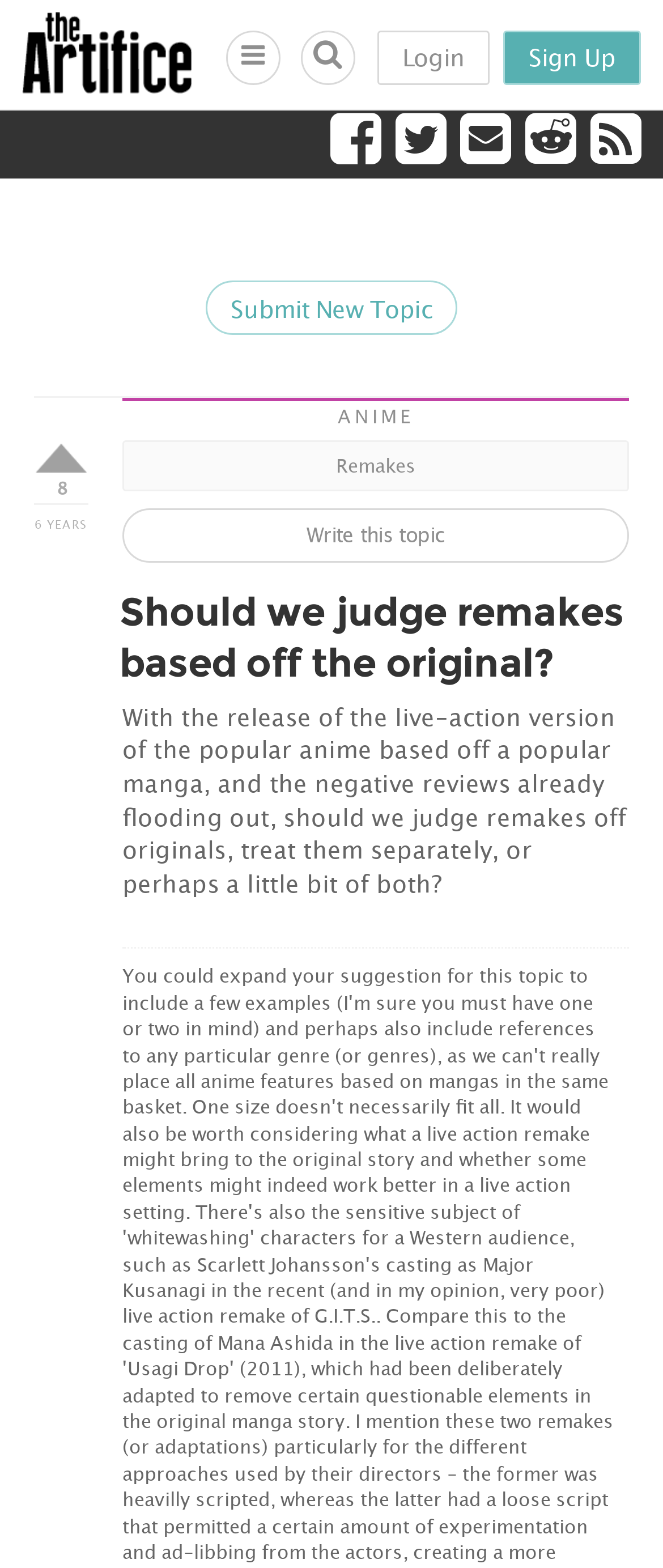Can you identify the bounding box coordinates of the clickable region needed to carry out this instruction: 'View the topic about judging remakes'? The coordinates should be four float numbers within the range of 0 to 1, stated as [left, top, right, bottom].

[0.185, 0.28, 0.949, 0.44]